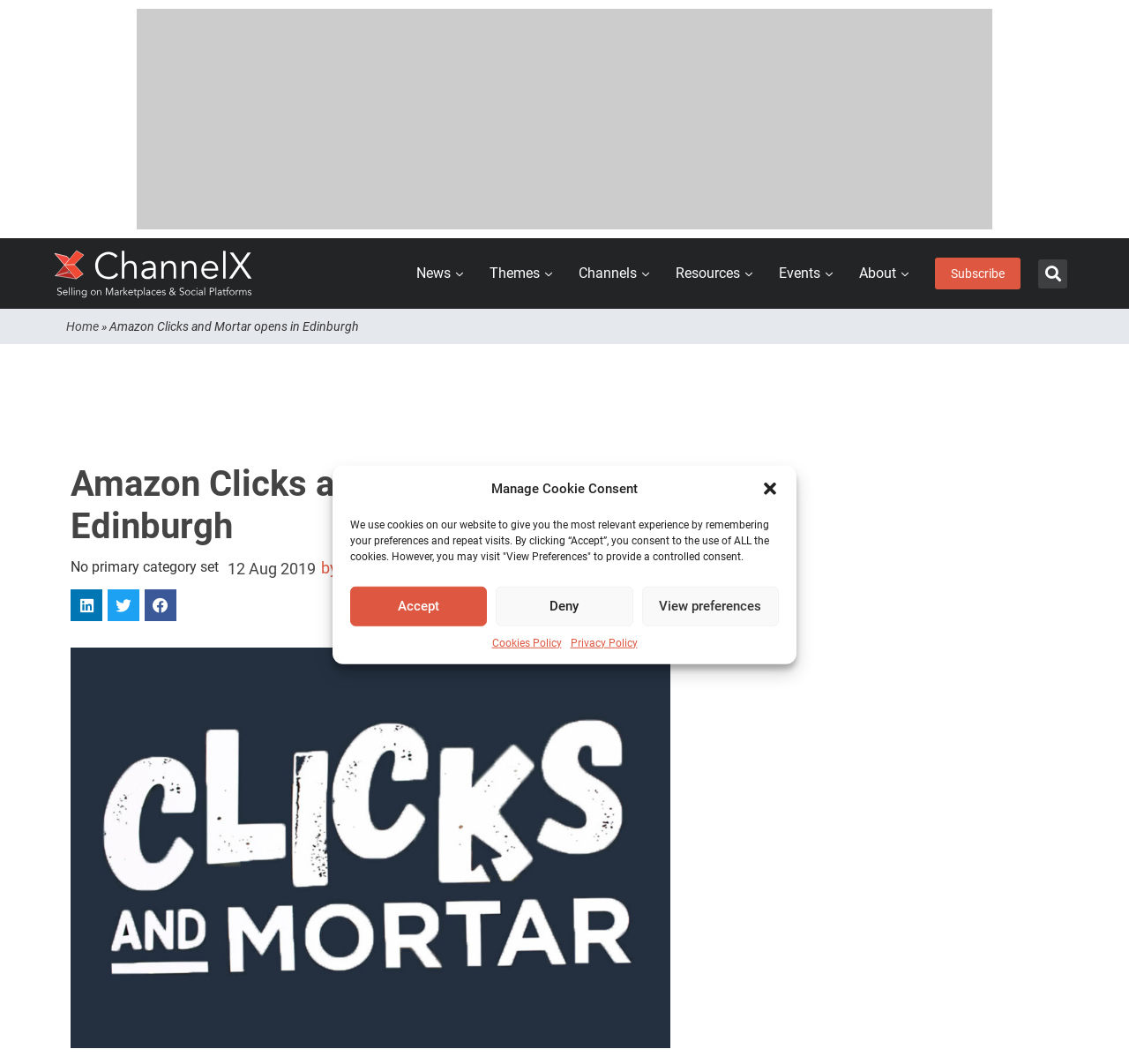Given the following UI element description: "aria-label="Share on twitter"", find the bounding box coordinates in the webpage screenshot.

[0.095, 0.554, 0.123, 0.584]